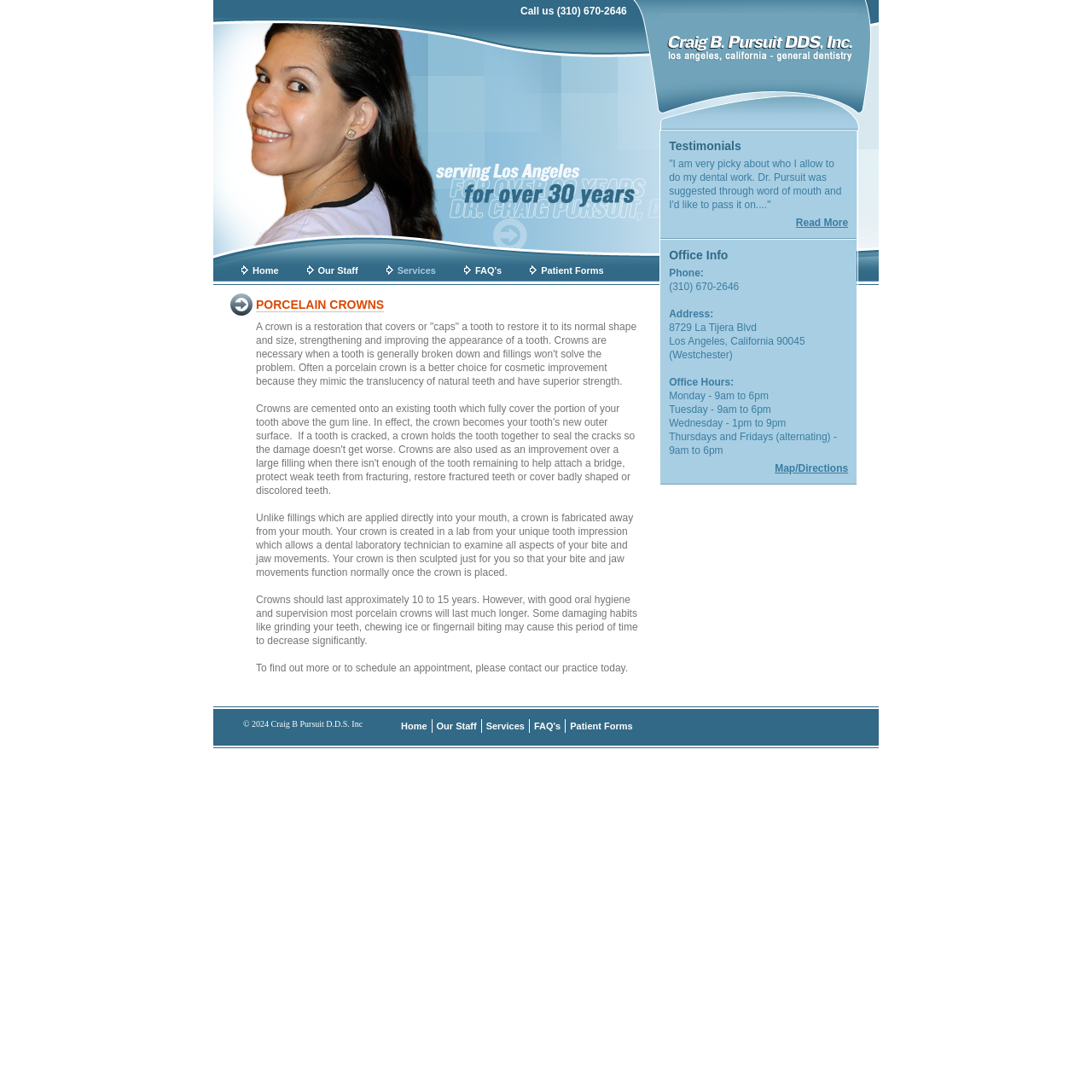Locate the bounding box of the UI element described in the following text: "Read More".

[0.729, 0.198, 0.777, 0.209]